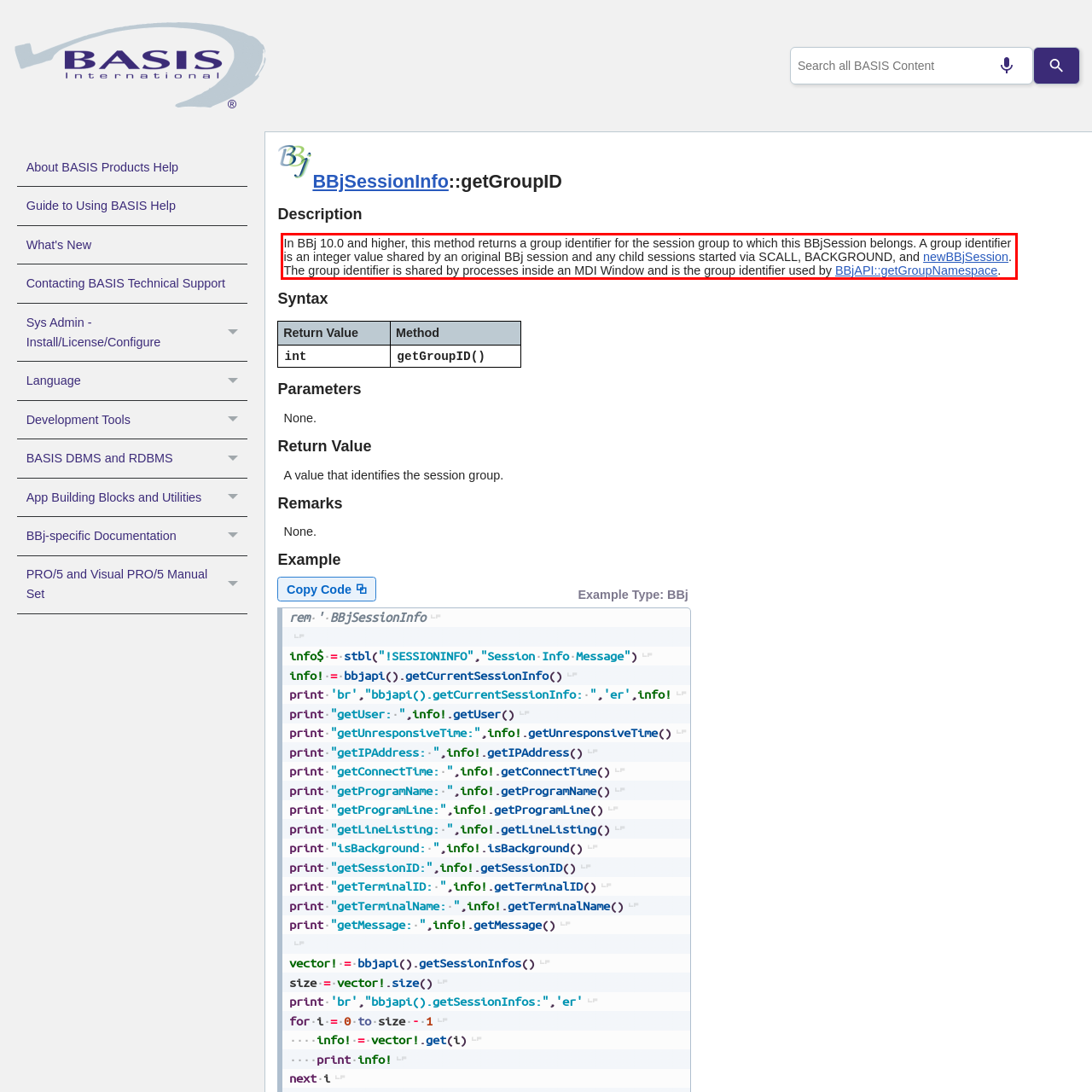Extract and provide the text found inside the red rectangle in the screenshot of the webpage.

In BBj 10.0 and higher, this method returns a group identifier for the session group to which this BBjSession belongs. A group identifier is an integer value shared by an original BBj session and any child sessions started via SCALL, BACKGROUND, and newBBjSession. The group identifier is shared by processes inside an MDI Window and is the group identifier used by BBjAPI::getGroupNamespace.